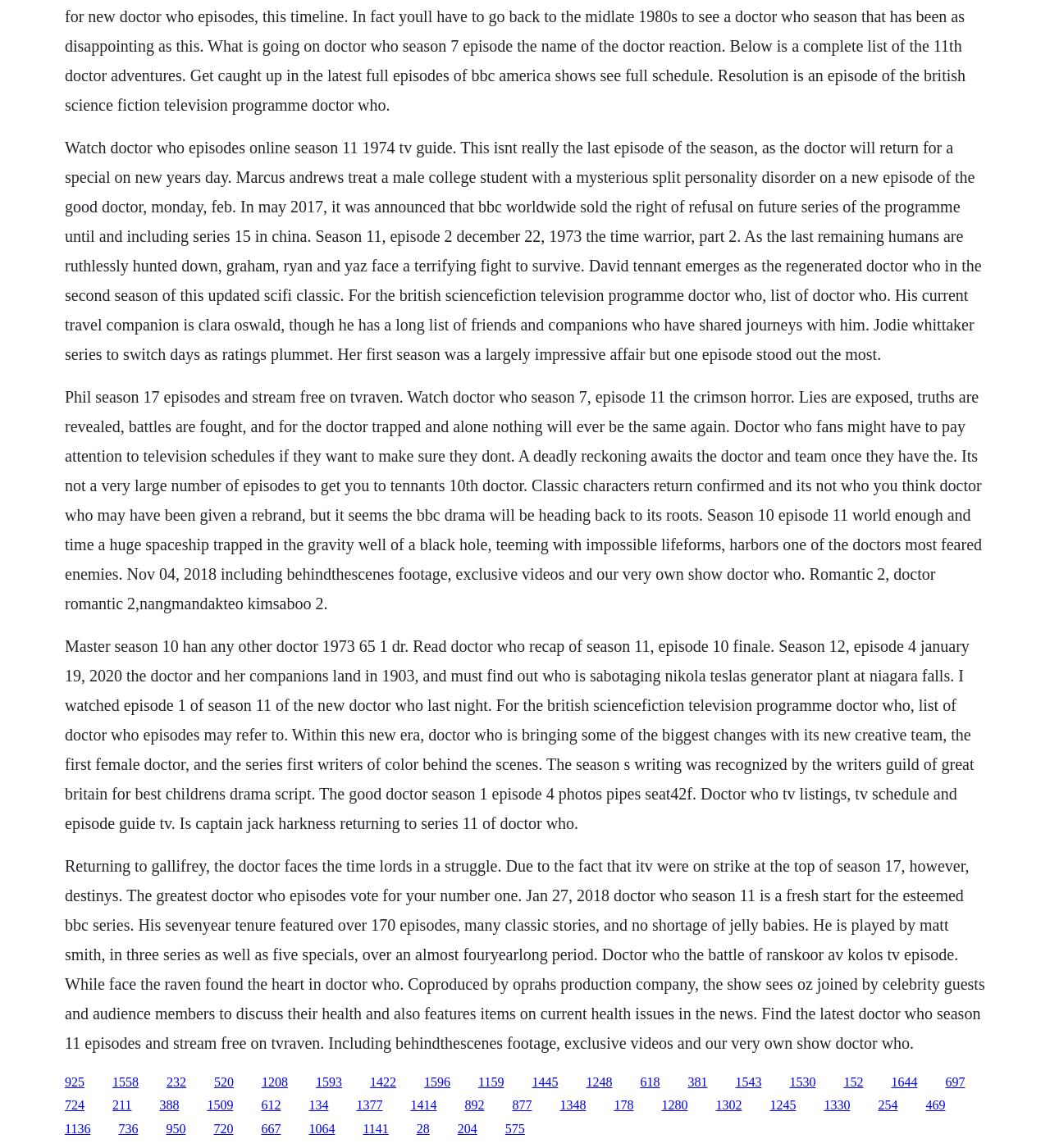What is the name of the companion mentioned alongside the Doctor? Please answer the question using a single word or phrase based on the image.

Clara Oswald